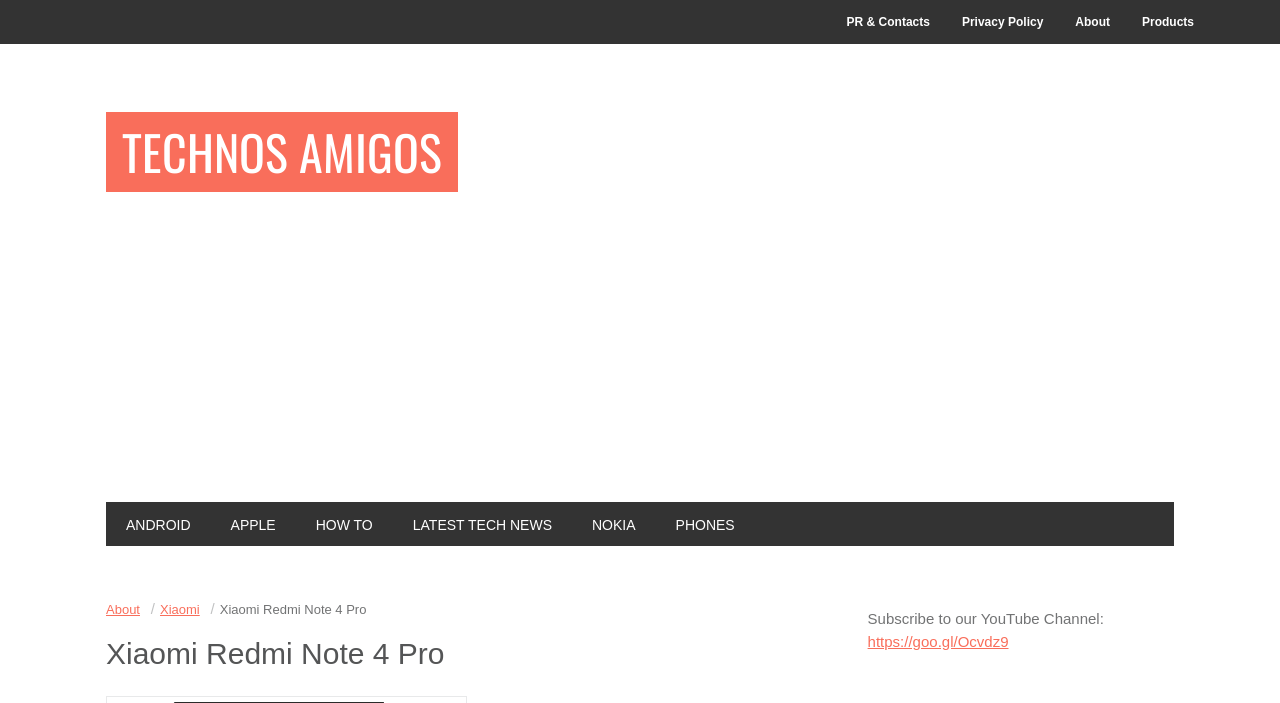Kindly provide the bounding box coordinates of the section you need to click on to fulfill the given instruction: "Check out TECHNOS AMIGOS".

[0.083, 0.159, 0.358, 0.273]